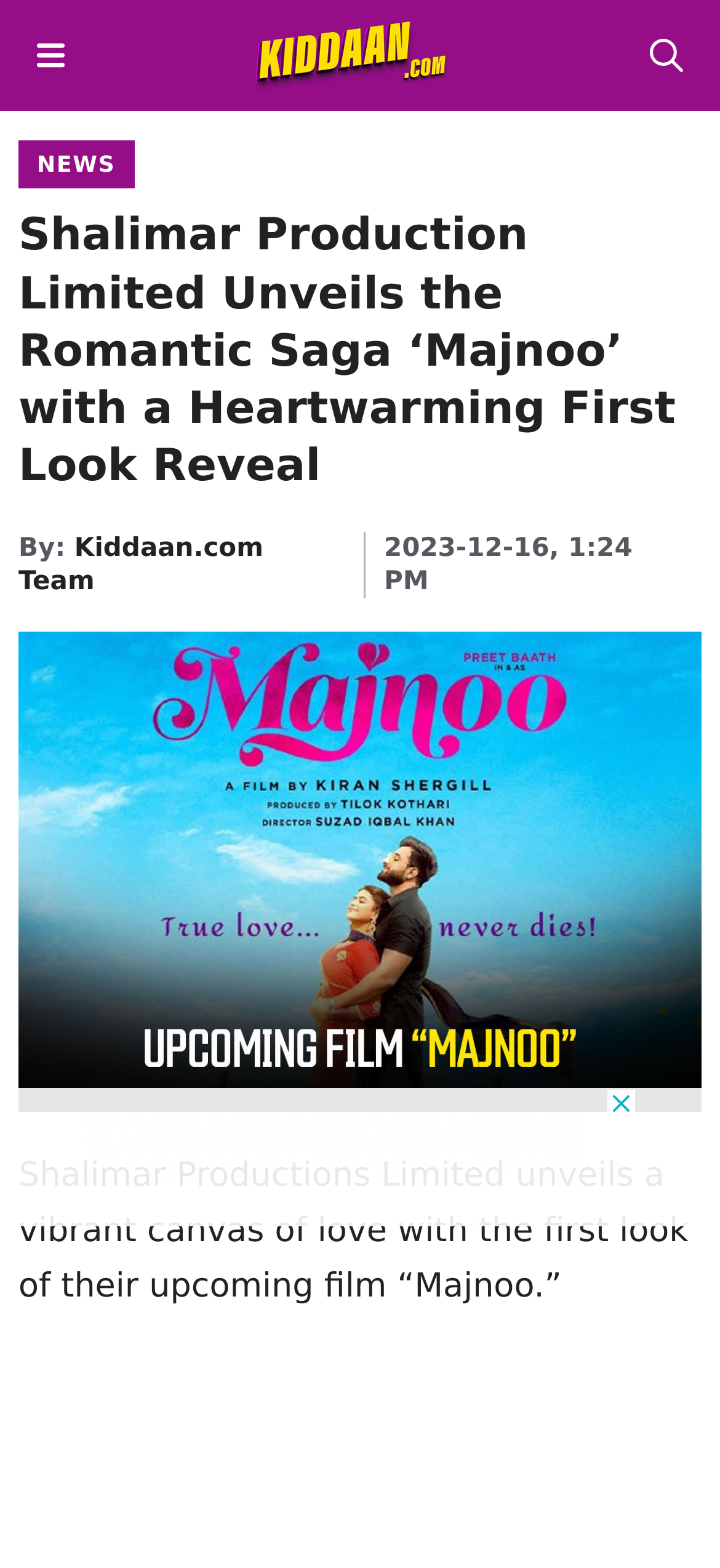From the given element description: "Kiddaan.com Team", find the bounding box for the UI element. Provide the coordinates as four float numbers between 0 and 1, in the order [left, top, right, bottom].

[0.026, 0.341, 0.366, 0.381]